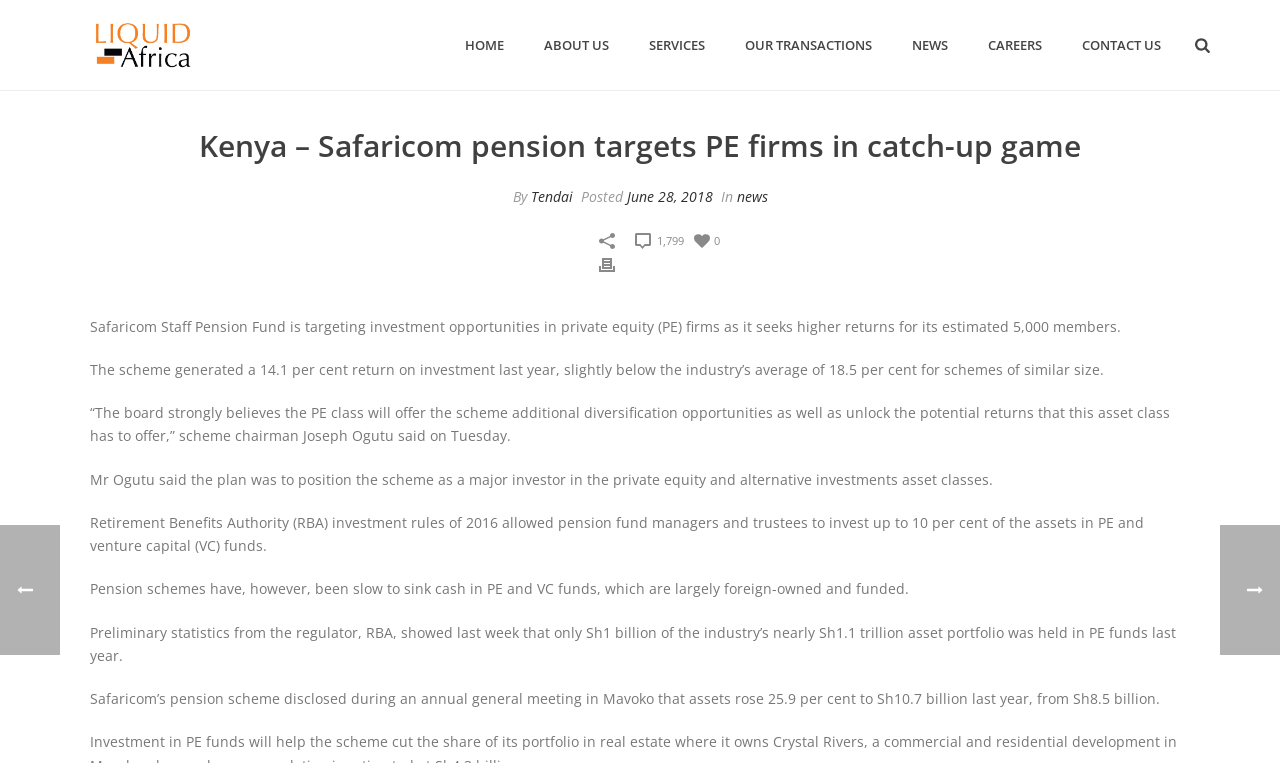Using the provided element description: "February 2014", identify the bounding box coordinates. The coordinates should be four floats between 0 and 1 in the order [left, top, right, bottom].

None